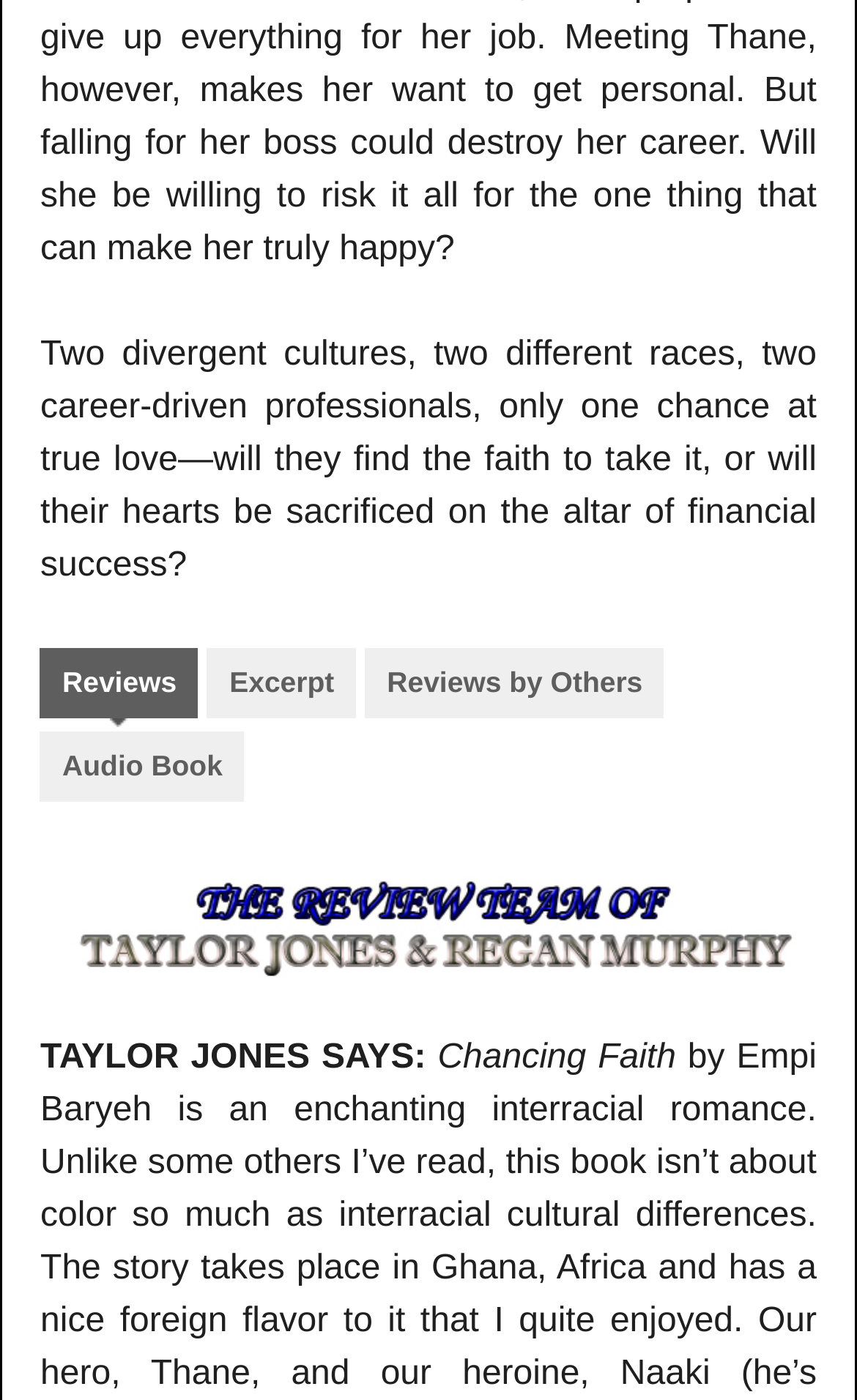Is the 'Reviews' tab selected?
Please give a detailed and elaborate explanation in response to the question.

The 'Reviews' tab is selected because the 'selected' attribute of the tab element with the text 'Reviews' is set to True.